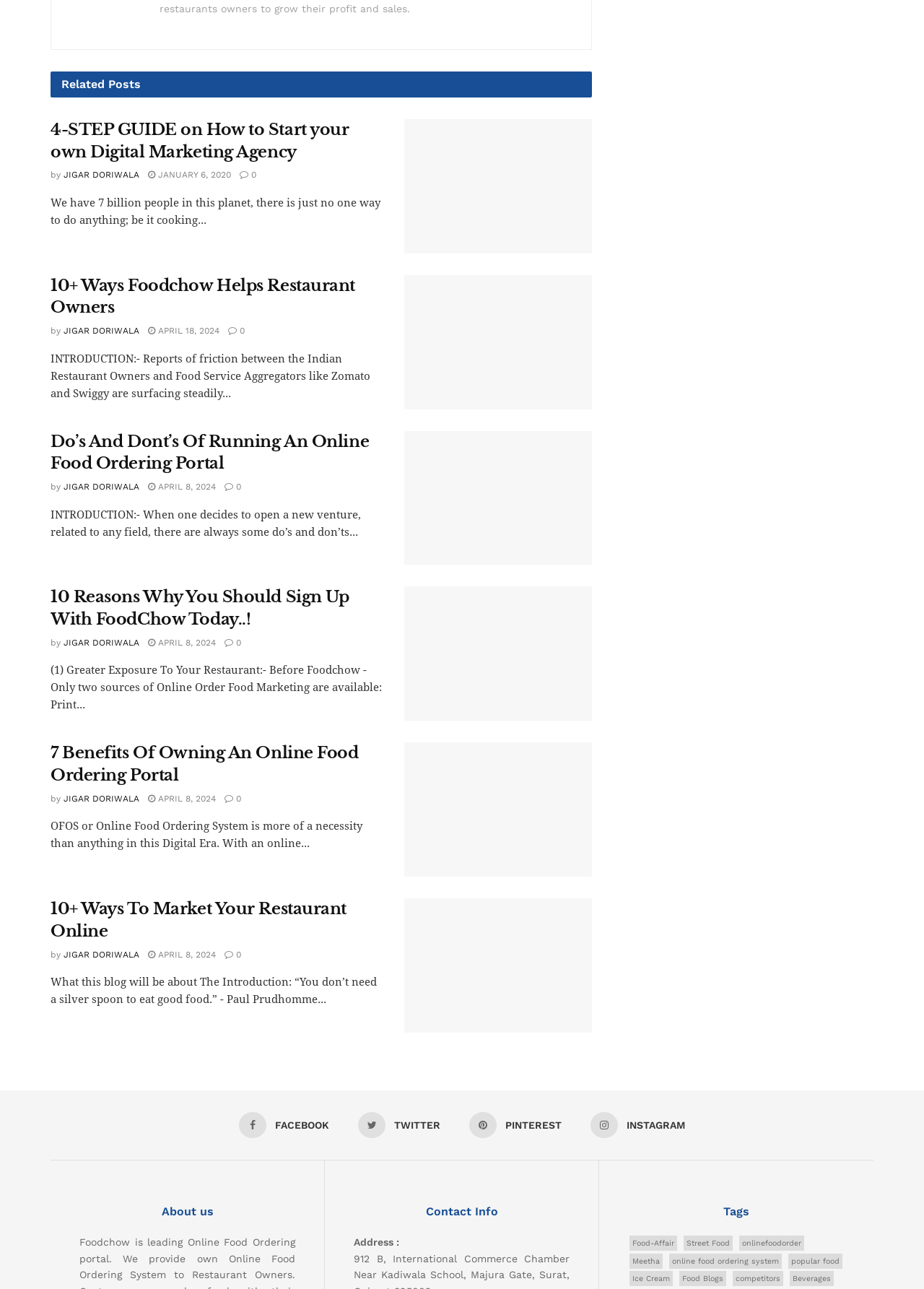Please identify the bounding box coordinates of the element's region that should be clicked to execute the following instruction: "Click on 'Related Posts'". The bounding box coordinates must be four float numbers between 0 and 1, i.e., [left, top, right, bottom].

[0.055, 0.055, 0.164, 0.075]